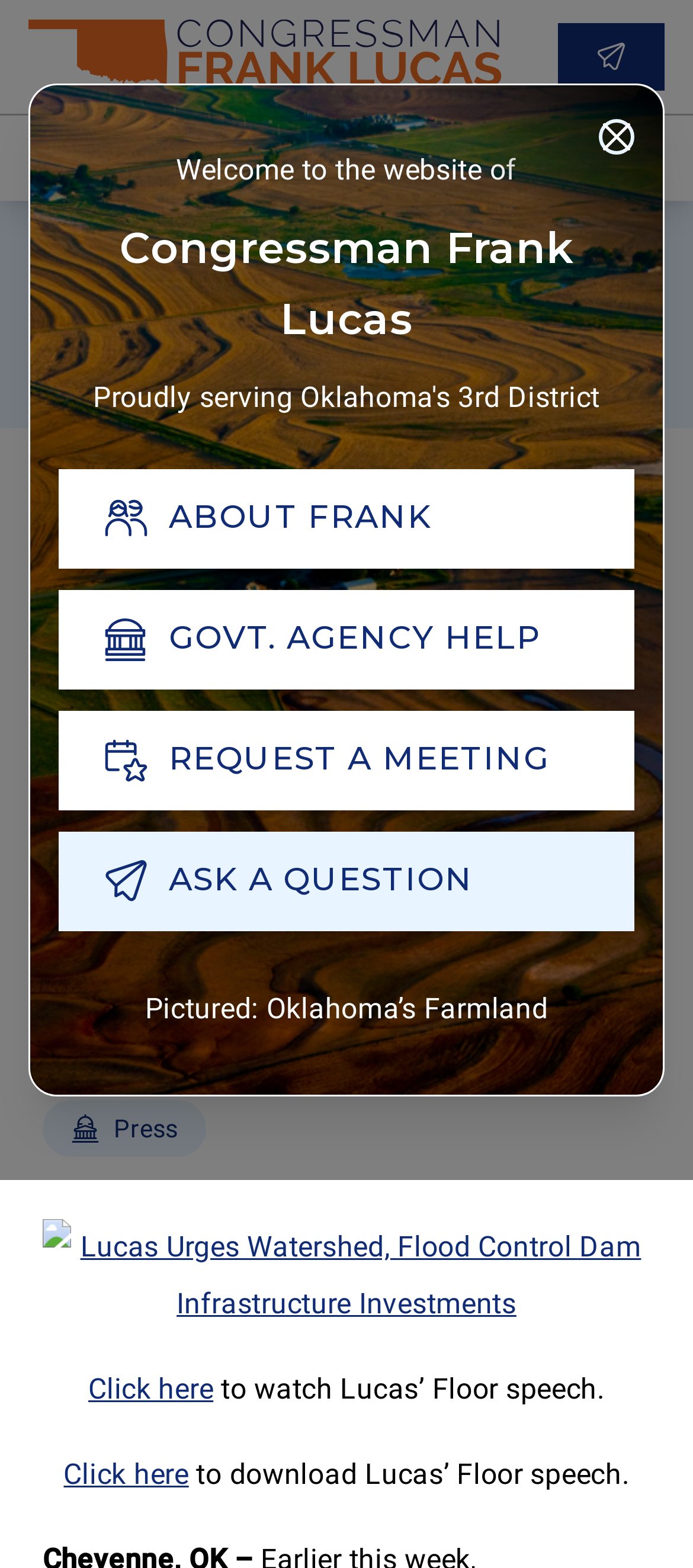What is the topic of the speech mentioned on the webpage?
Refer to the screenshot and answer in one word or phrase.

Watershed, Flood Control Dam Infrastructure Investments